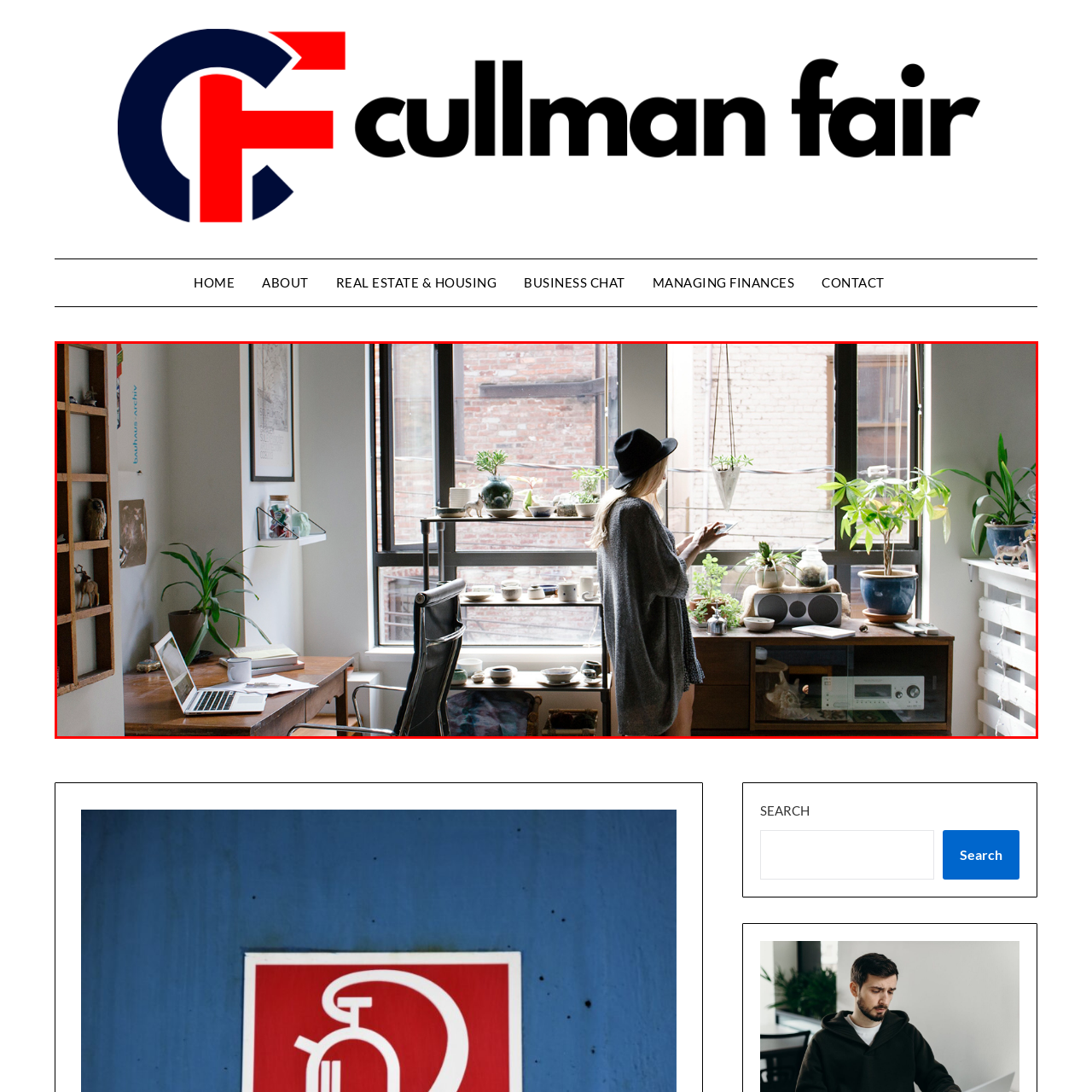Thoroughly describe the contents of the picture within the red frame.

This image captures a serene moment in a stylish indoor space, featuring a woman standing by a large window. She is dressed in a cozy, oversized cardigan and wearing a fashionable black hat, absorbed in her phone. The background showcases a beautifully arranged display of houseplants on a windowsill, adding a touch of nature to the modern aesthetics of the room. 

To her right, a wooden desk is neatly organized, displaying a laptop and a steaming cup, creating an inviting workspace. The room is illuminated by natural light streaming through the tall windows, which frame a view of brick buildings outside, contributing to the urban feel of the setting. A collection of ceramics adorns the shelf above, showcasing the owner’s taste for artful decor and green living. Overall, the image reflects a harmonious blend of comfort, creativity, and tranquility in a thoughtfully curated space.